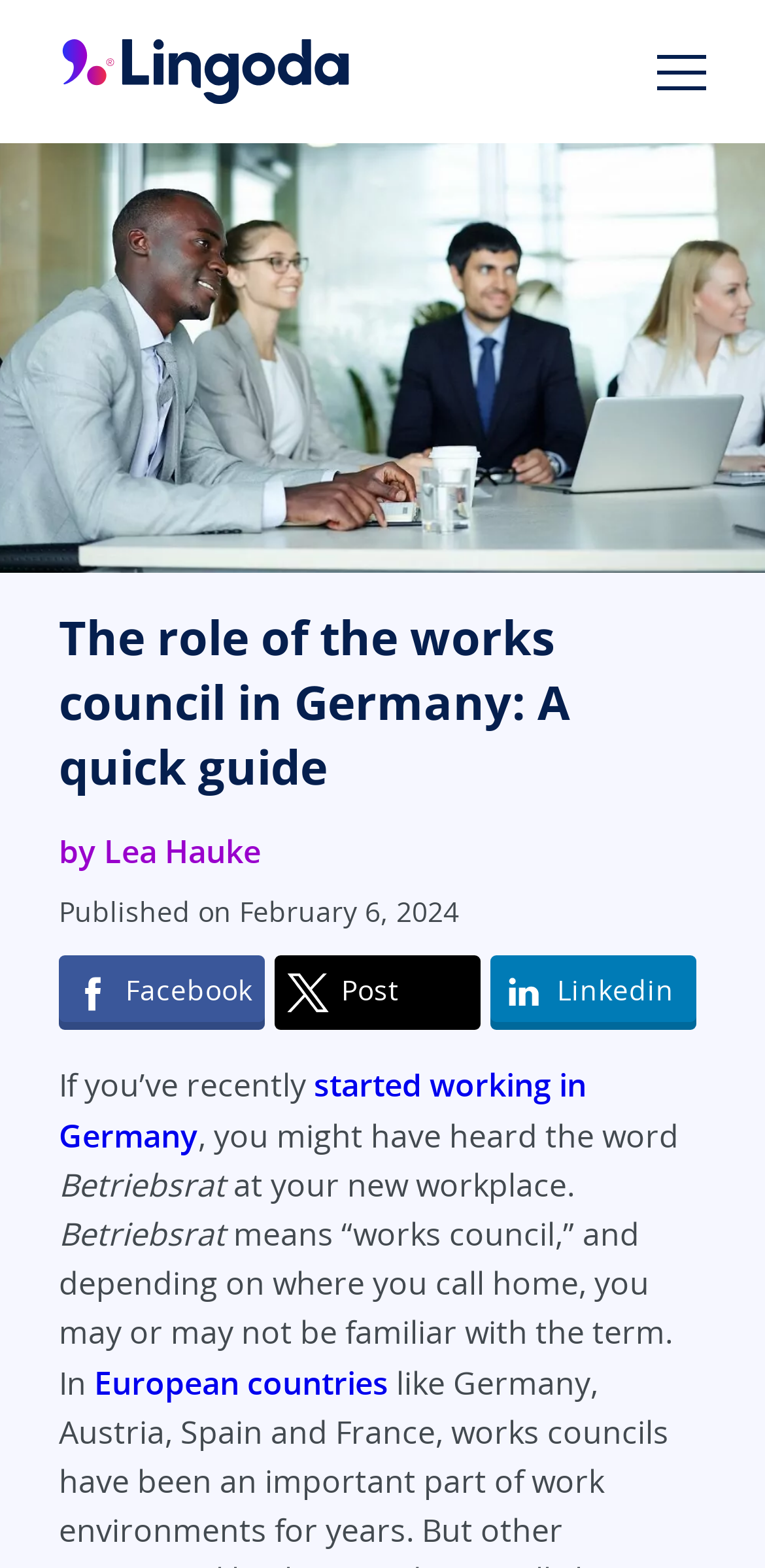Given the element description: "started working in Germany", predict the bounding box coordinates of the UI element it refers to, using four float numbers between 0 and 1, i.e., [left, top, right, bottom].

[0.077, 0.679, 0.767, 0.739]